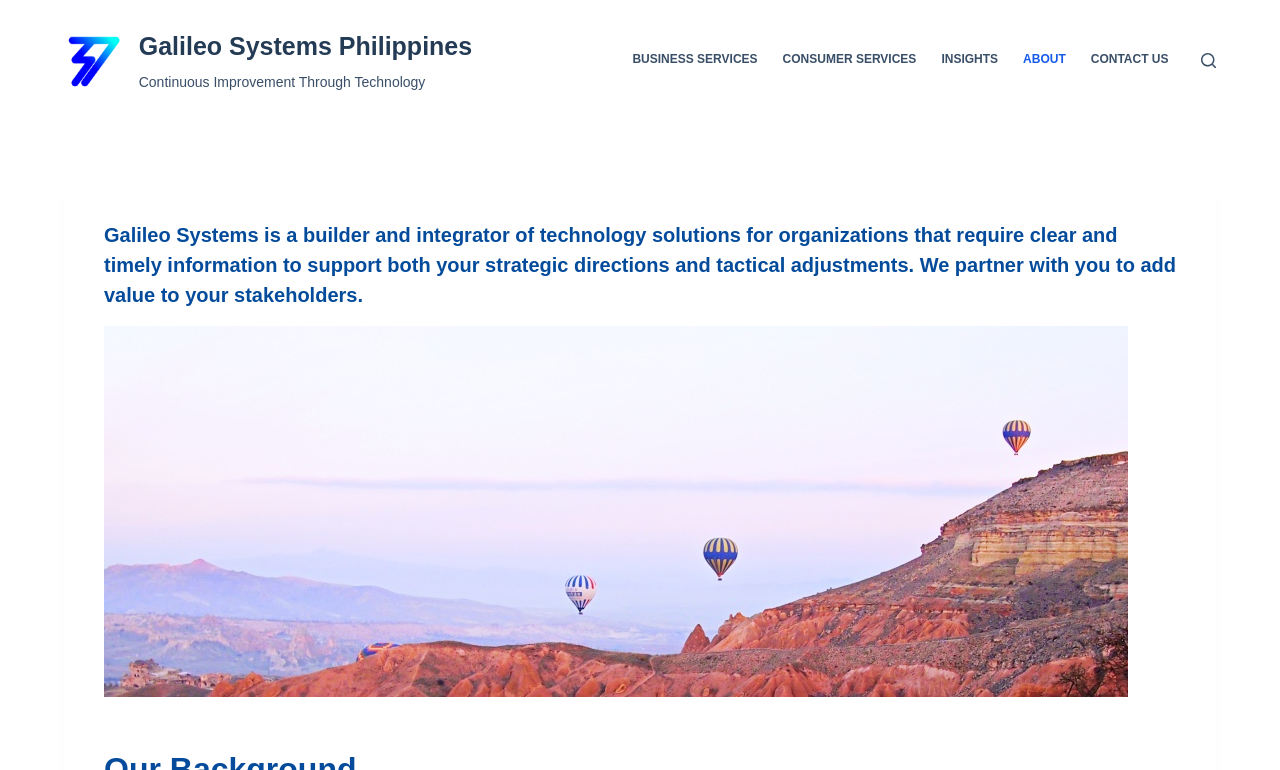Please determine the bounding box coordinates of the element's region to click for the following instruction: "search for something".

[0.938, 0.068, 0.95, 0.088]